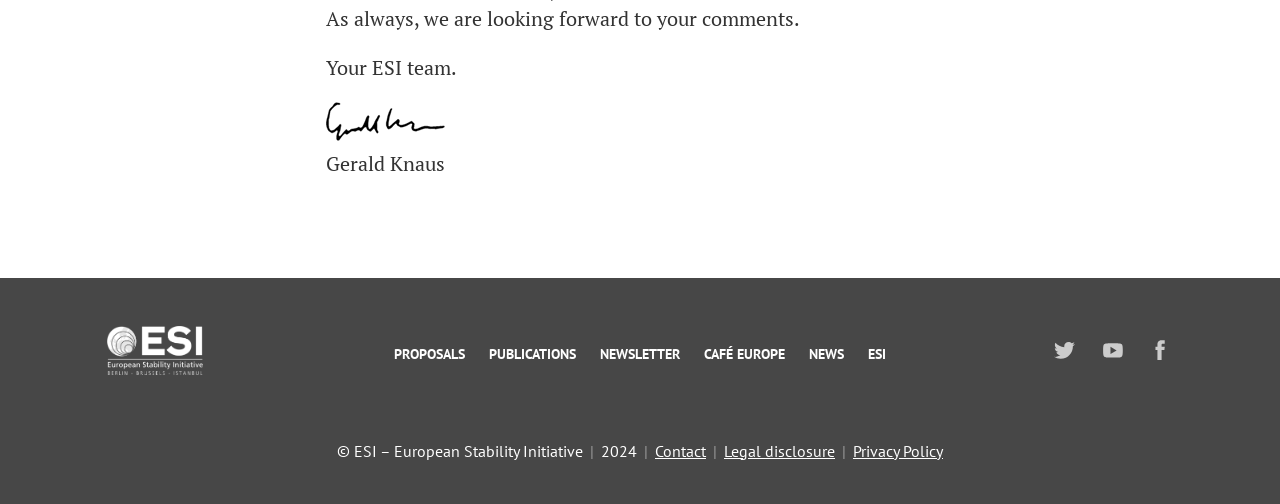What is the name of the organization?
Refer to the screenshot and respond with a concise word or phrase.

ESI